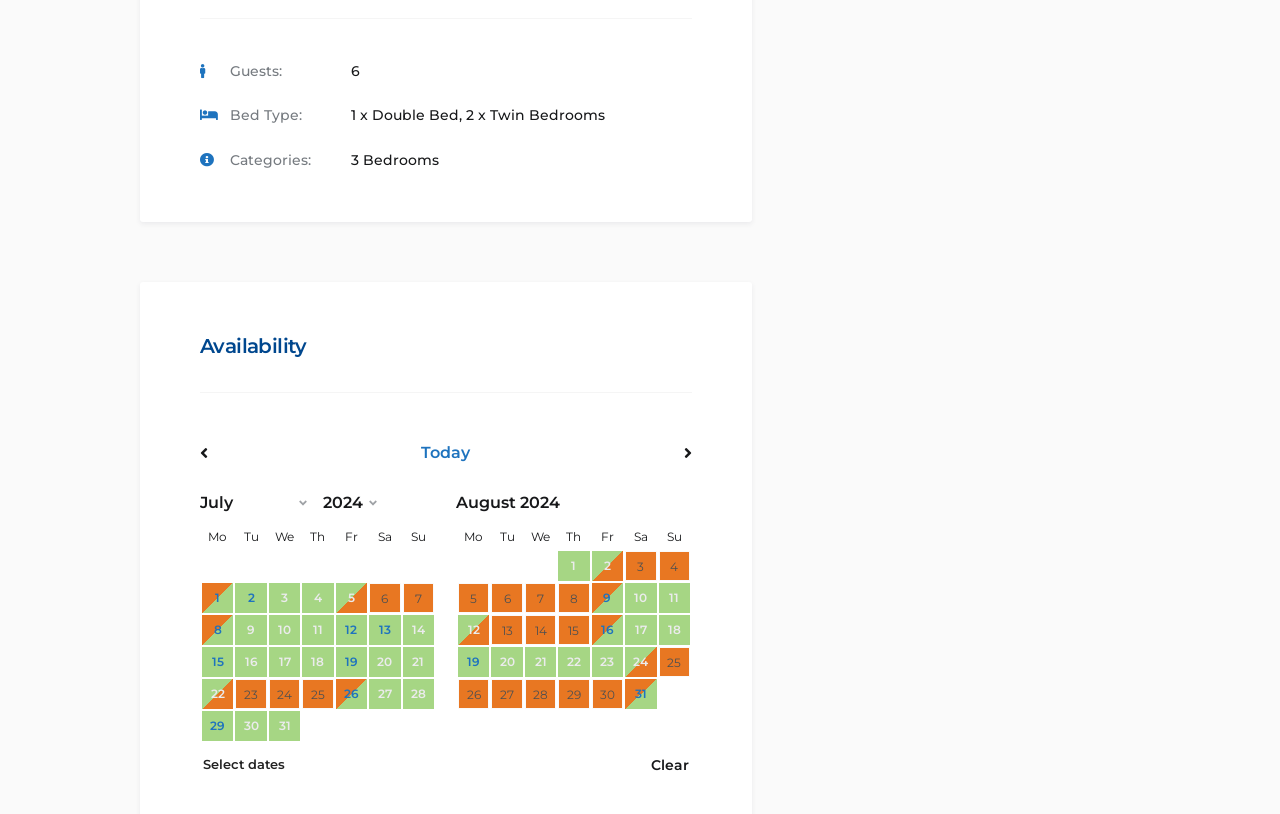Please predict the bounding box coordinates of the element's region where a click is necessary to complete the following instruction: "Click on the 'Today' link". The coordinates should be represented by four float numbers between 0 and 1, i.e., [left, top, right, bottom].

[0.272, 0.532, 0.425, 0.581]